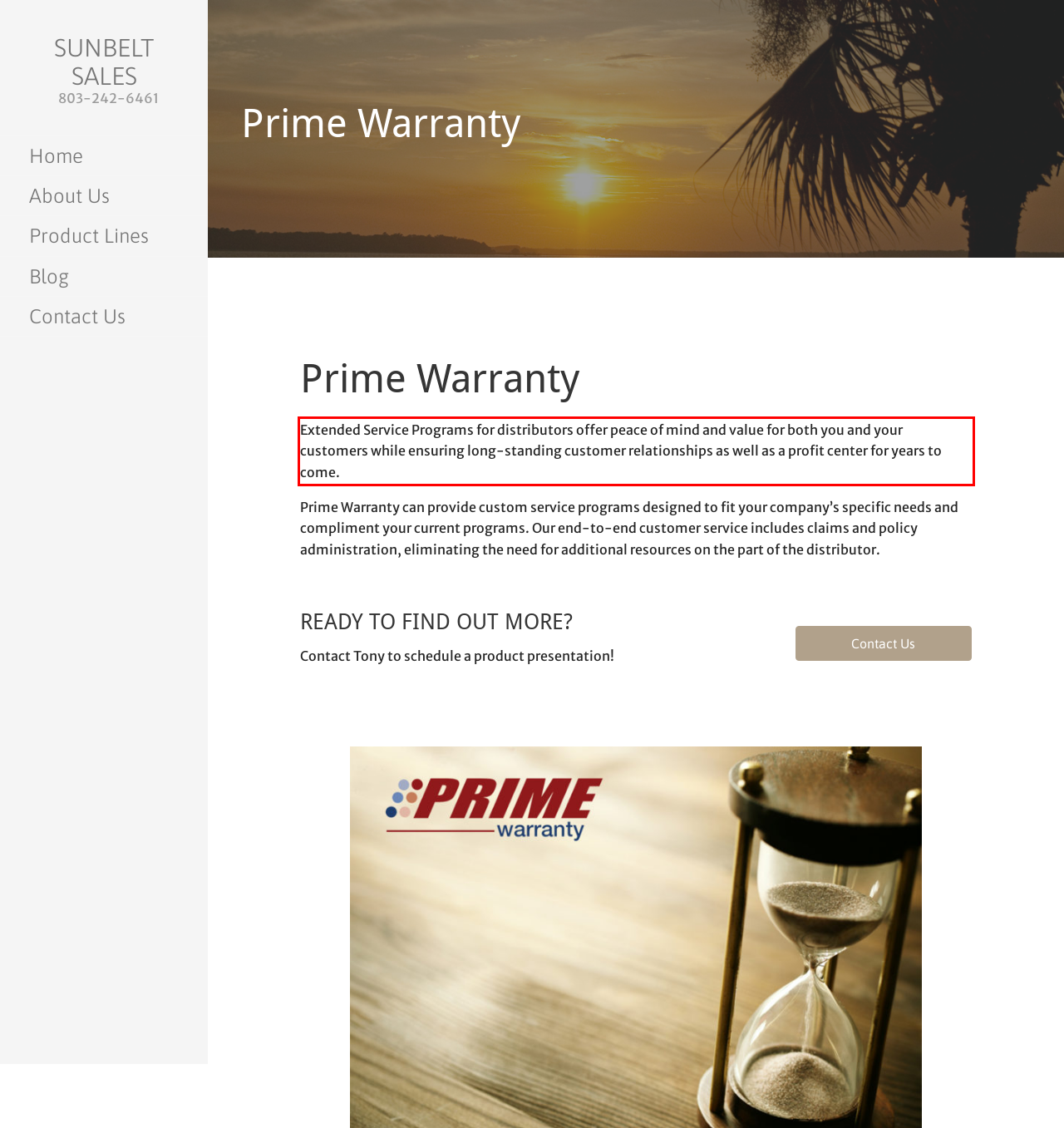Identify and extract the text within the red rectangle in the screenshot of the webpage.

Extended Service Programs for distributors offer peace of mind and value for both you and your customers while ensuring long-standing customer relationships as well as a profit center for years to come.